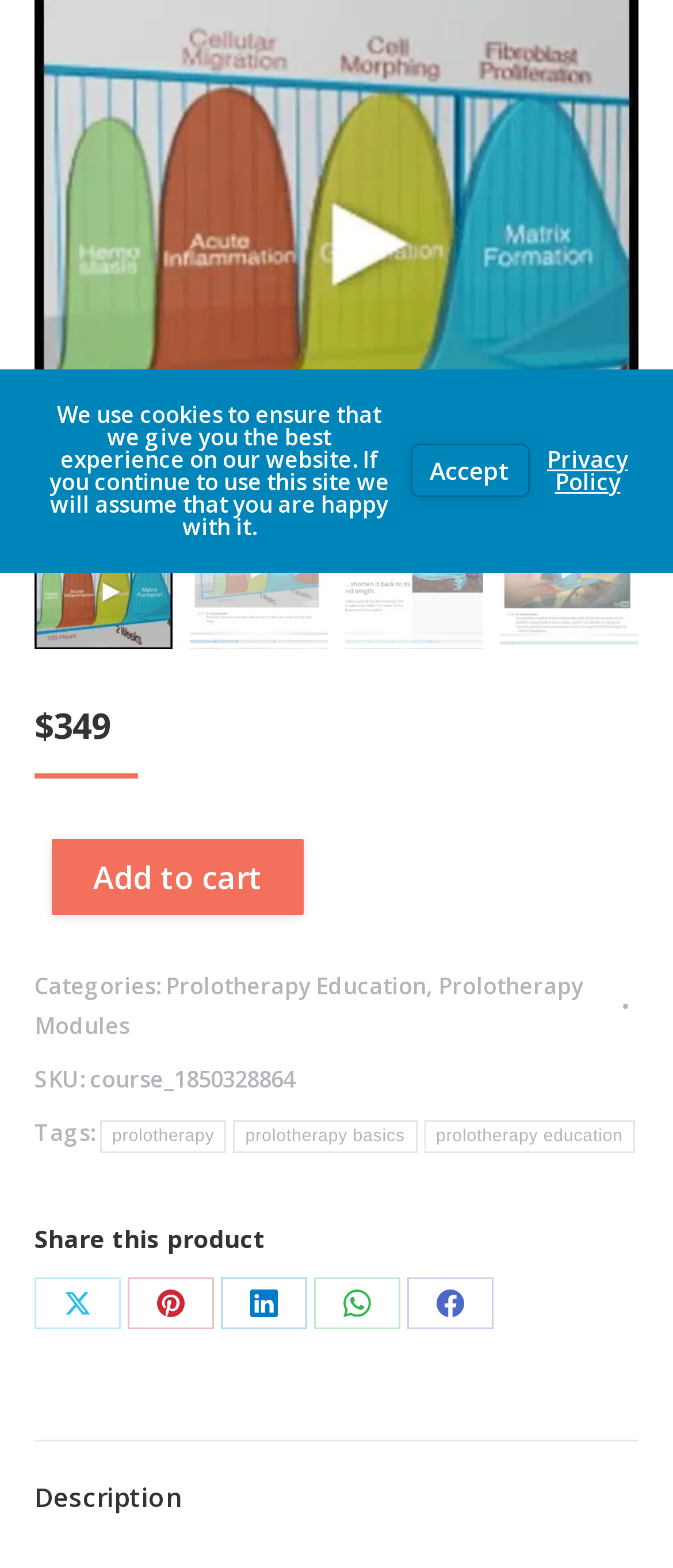Please find the bounding box for the UI element described by: "prolotherapy".

[0.149, 0.714, 0.336, 0.735]